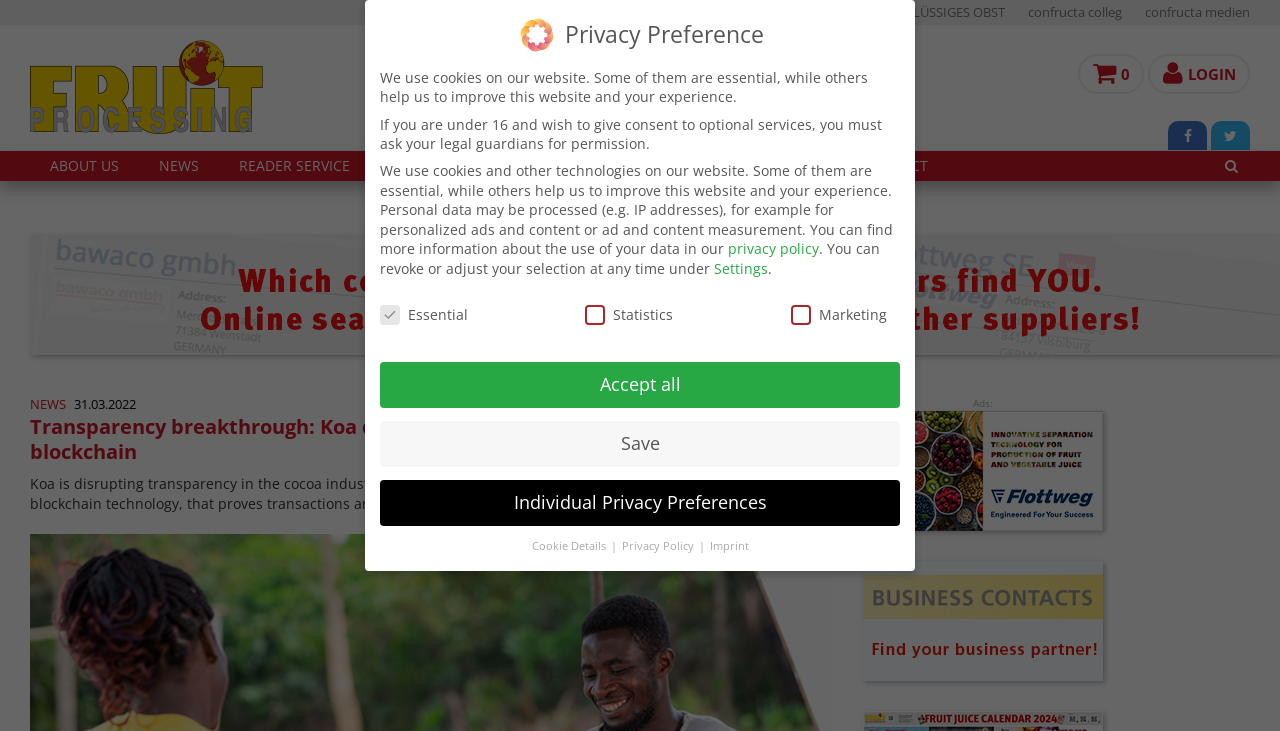Determine the bounding box coordinates of the clickable region to follow the instruction: "Read the 'Transparency breakthrough: Koa discloses all payments to cocoa farmers with blockchain' article".

[0.023, 0.567, 0.651, 0.635]